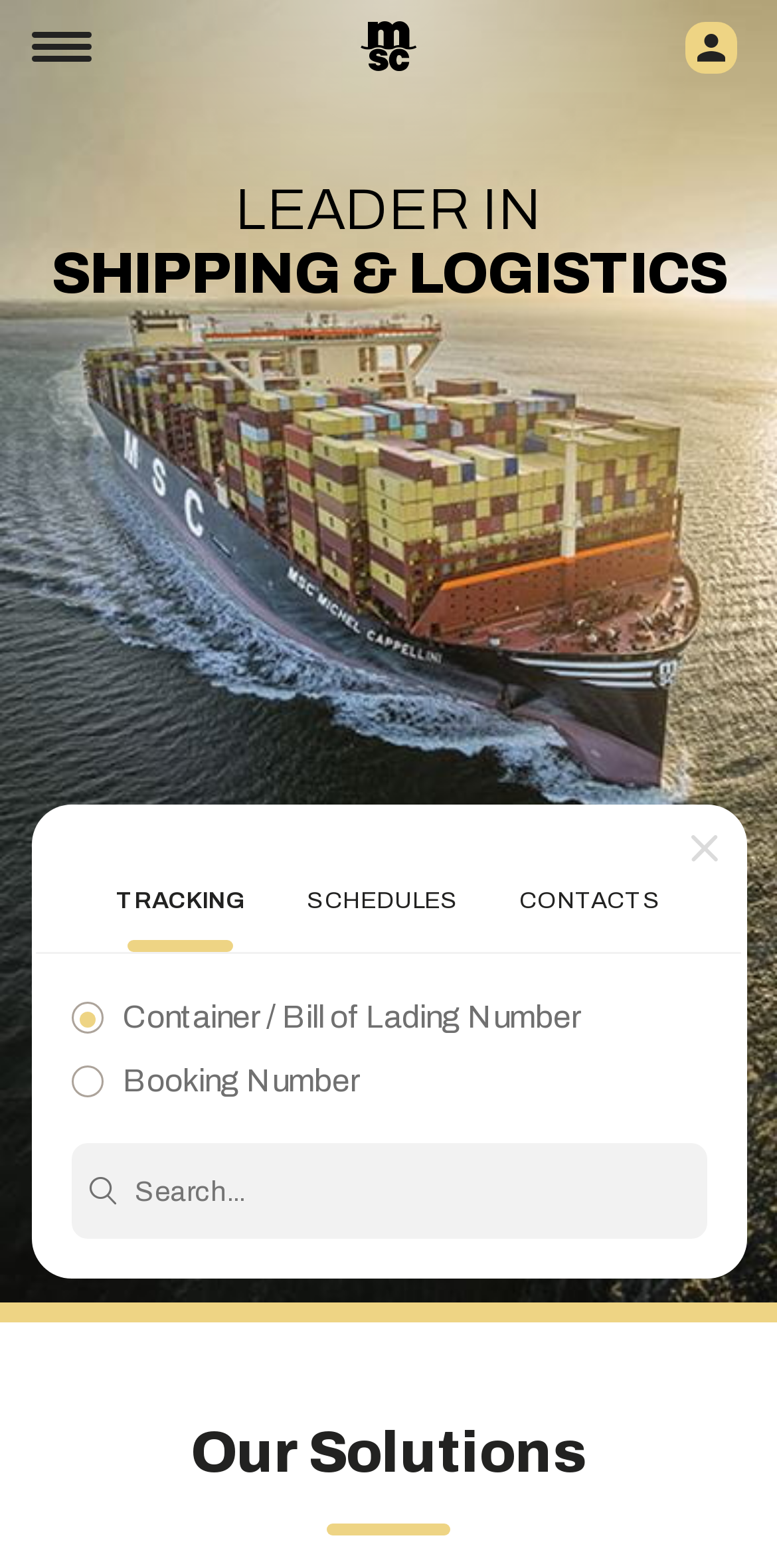What is the main service offered by this company?
Answer the question in a detailed and comprehensive manner.

Based on the webpage, the company is a global leader in container shipping and logistics, and it provides various services related to shipping and logistics, including tracking, schedules, and contacts.